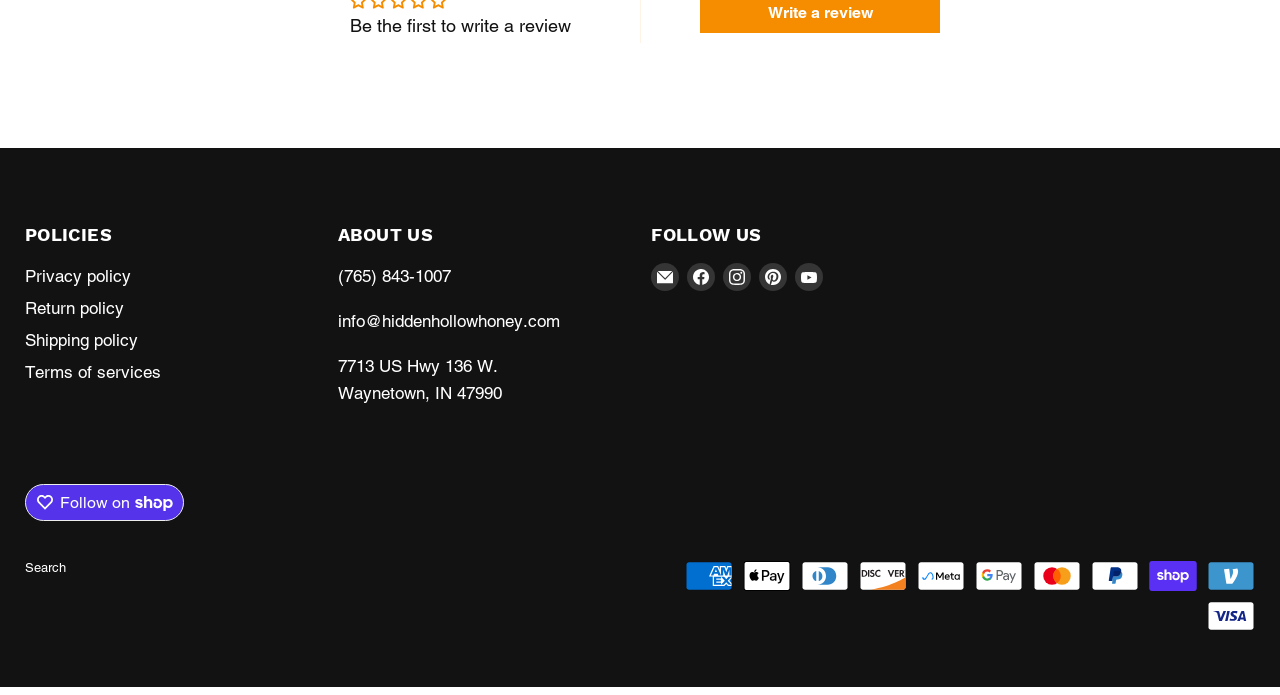Please determine the bounding box coordinates of the clickable area required to carry out the following instruction: "Follow on Shop". The coordinates must be four float numbers between 0 and 1, represented as [left, top, right, bottom].

[0.02, 0.708, 0.144, 0.761]